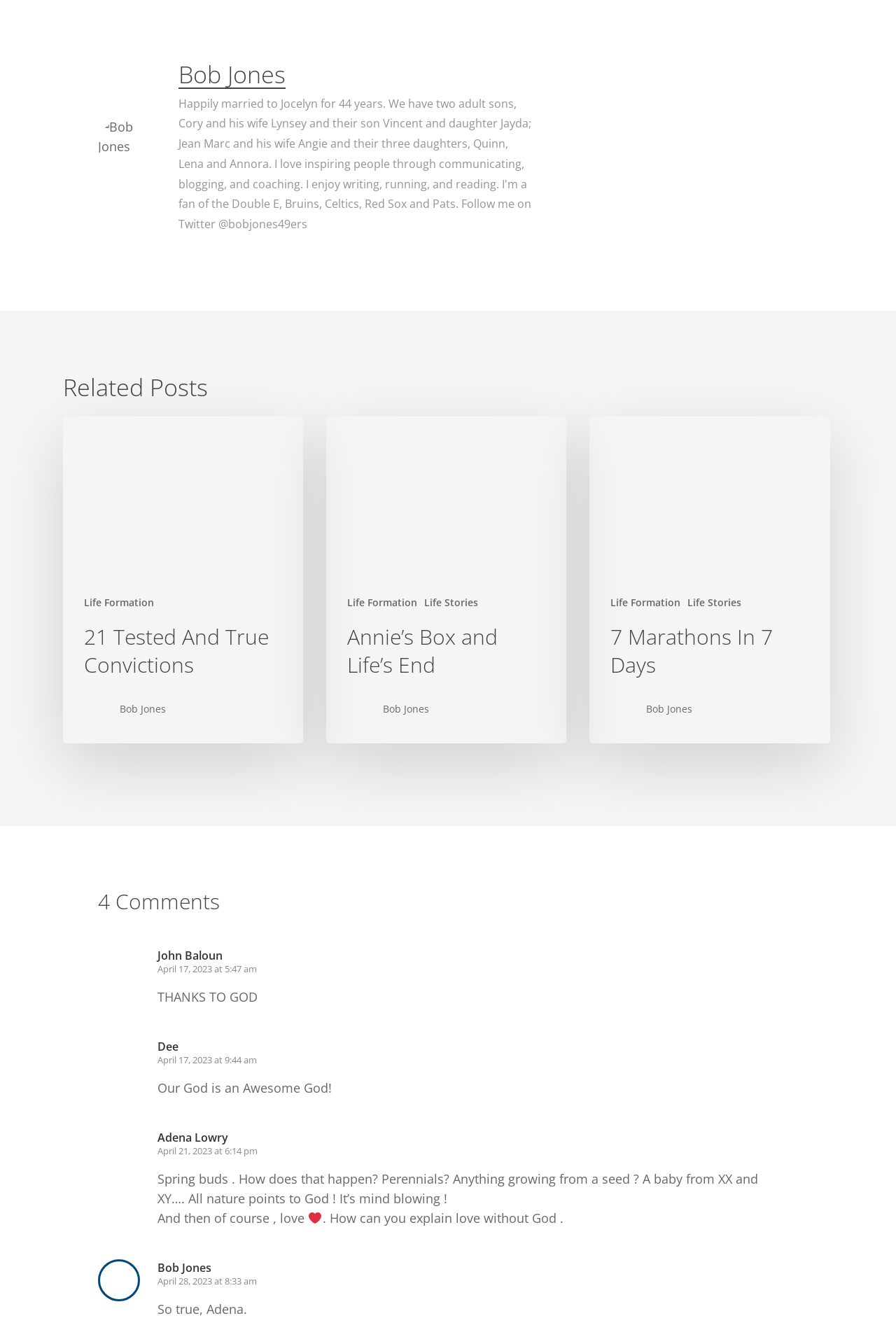Specify the bounding box coordinates of the area that needs to be clicked to achieve the following instruction: "View the image of 'Bob Jones'".

[0.109, 0.087, 0.172, 0.129]